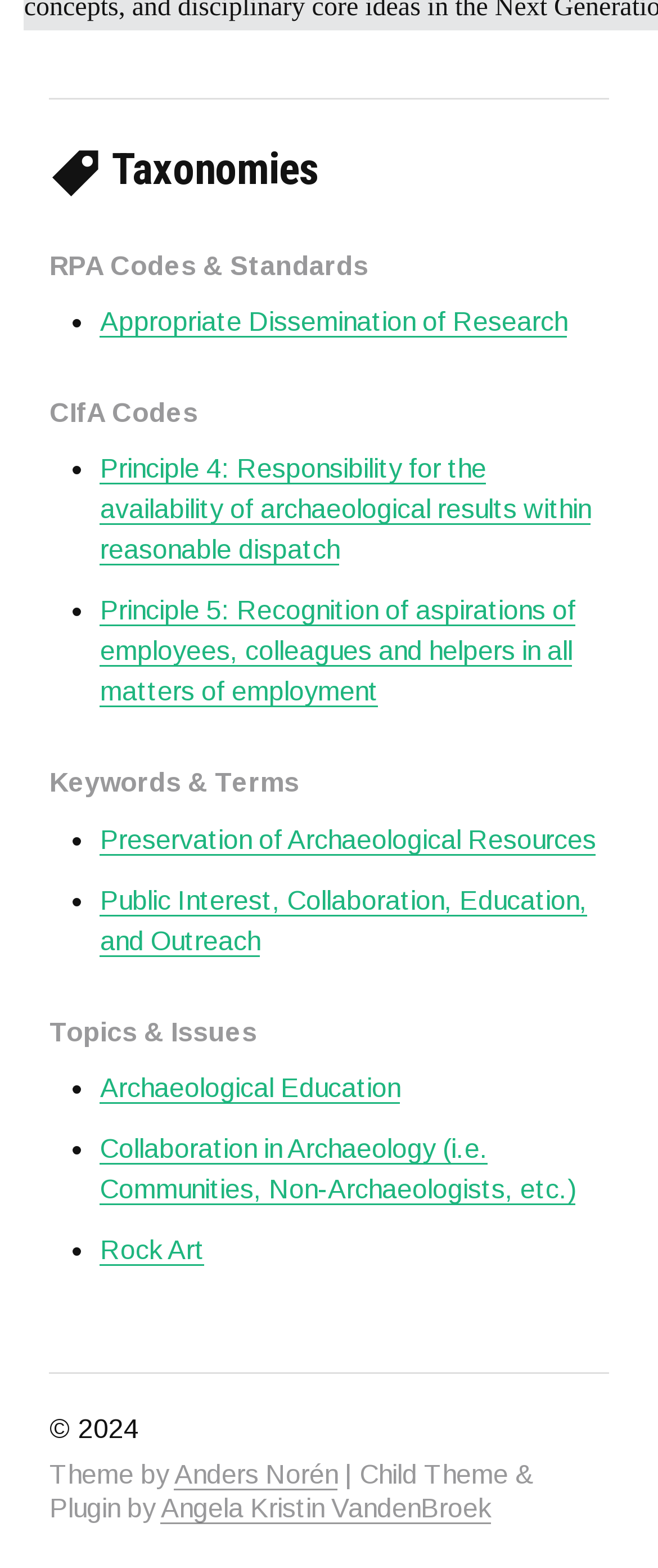Respond to the question below with a single word or phrase:
What is the last link in the 'Topics & Issues' section?

Rock Art